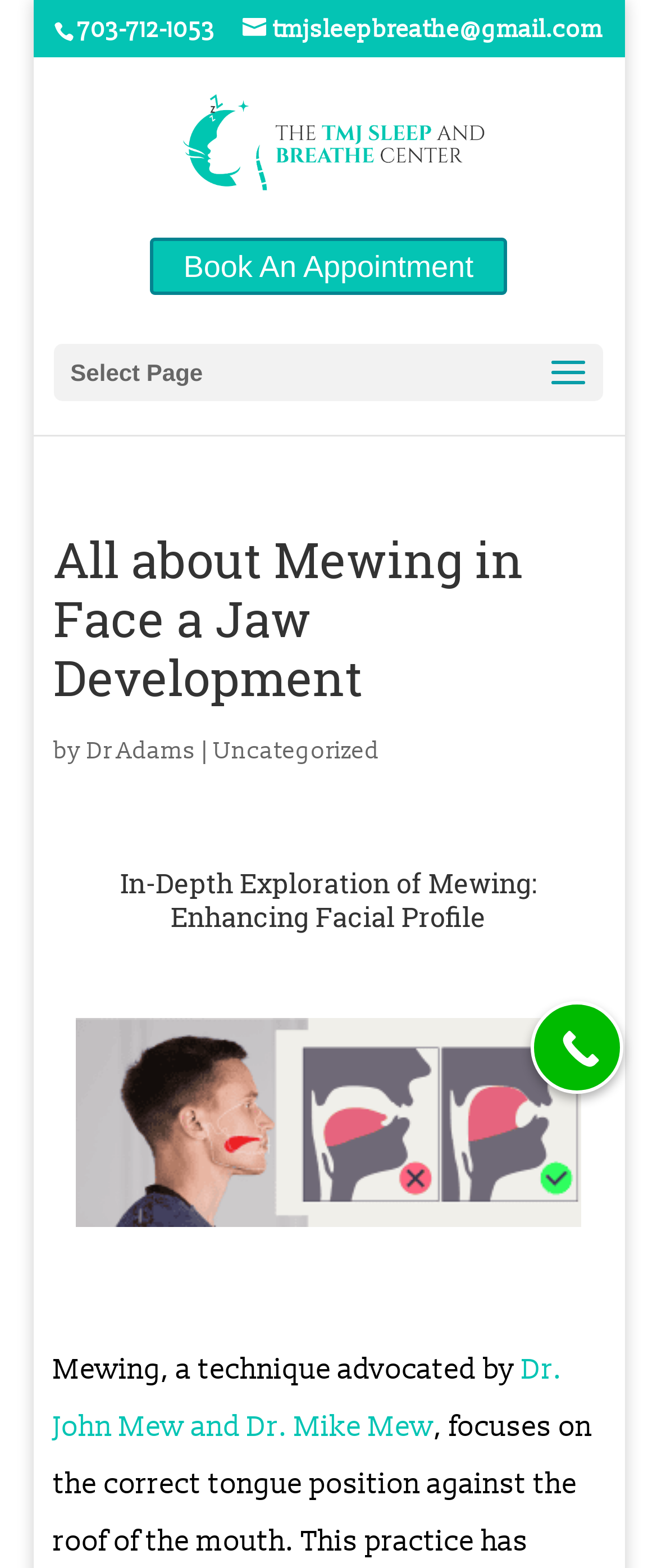Please give a concise answer to this question using a single word or phrase: 
Who wrote the article?

Dr. Adams